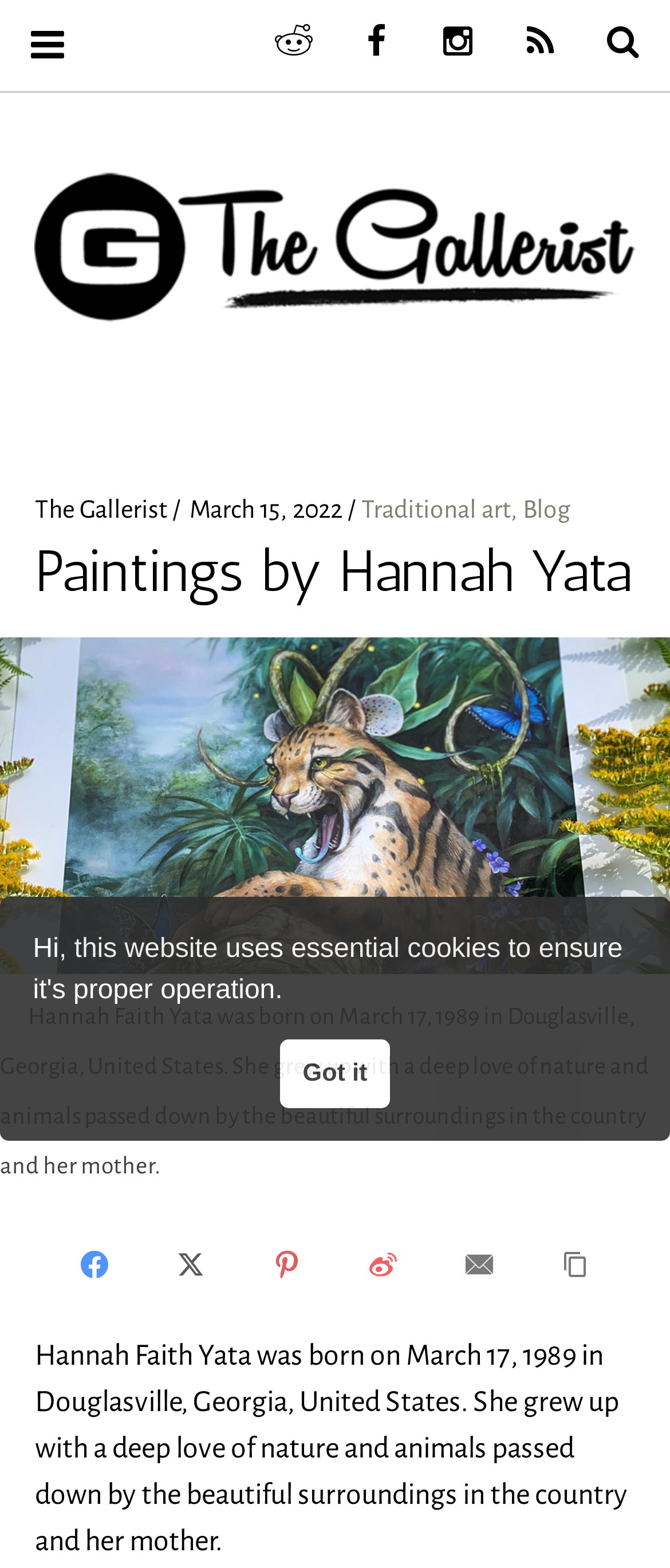Use the details in the image to answer the question thoroughly: 
How many social media links are at the top of the page?

The answer can be found by counting the number of social media links at the top of the page, which are ' Reddit', ' Facebook', ' Instagram', and ' RSS'.